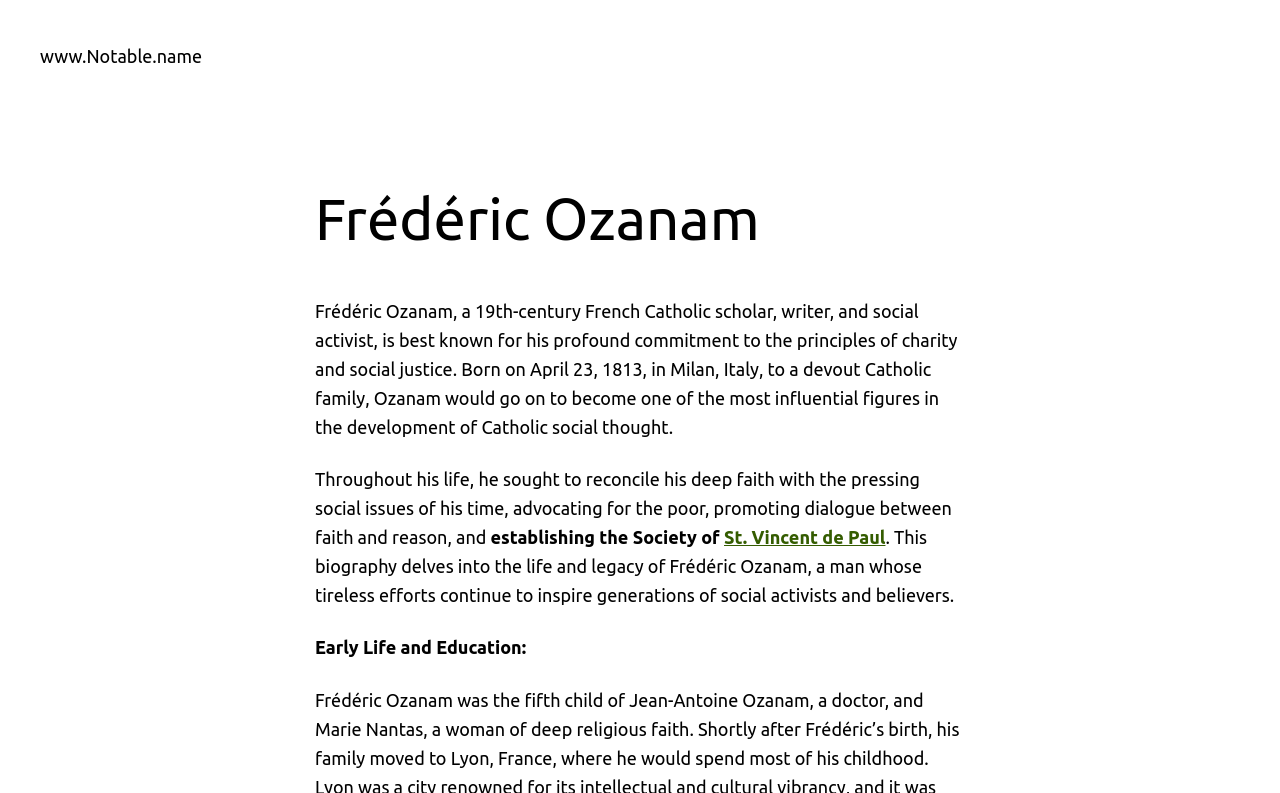Answer briefly with one word or phrase:
What is Frédéric Ozanam's nationality?

French